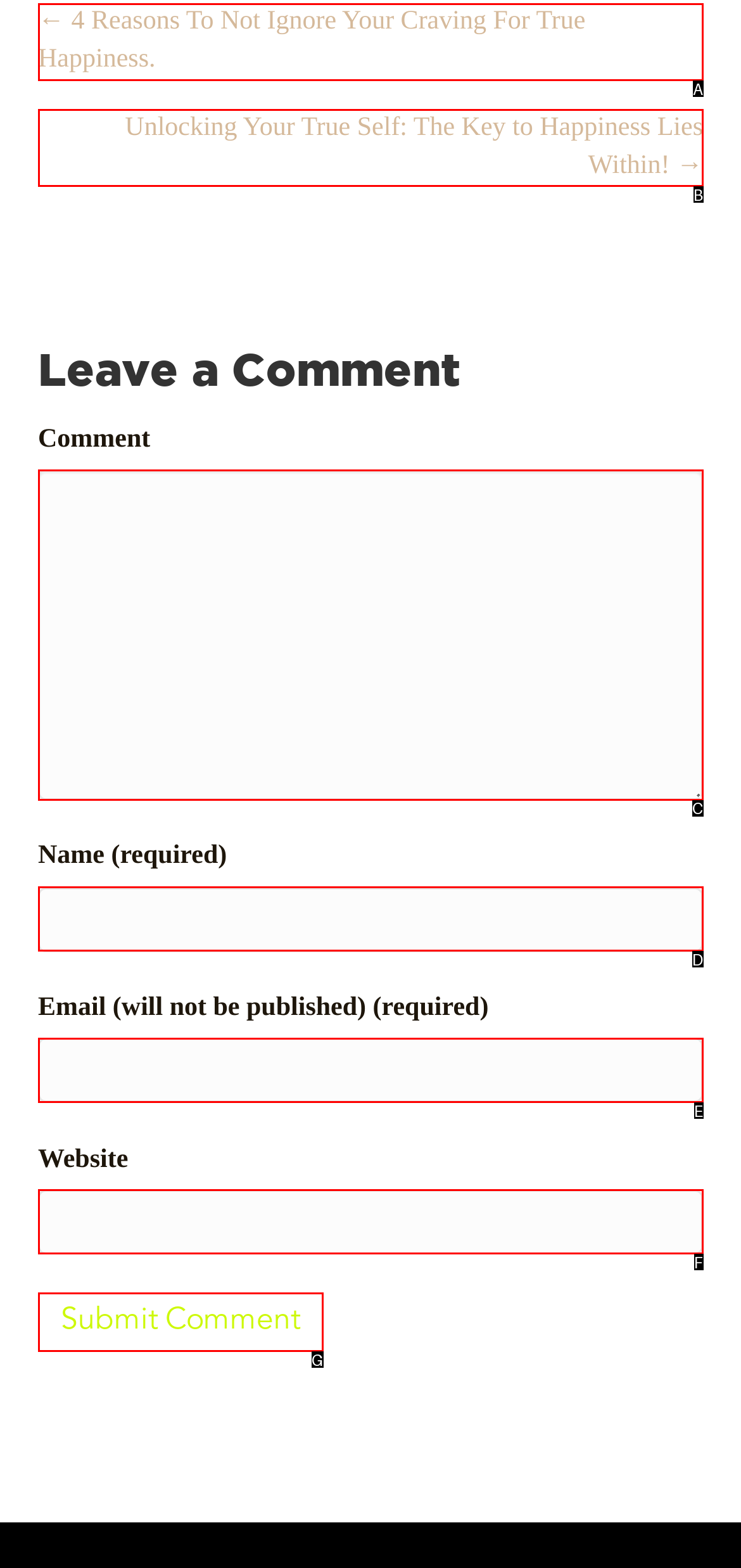Given the description: name="submit" value="Submit Comment", select the HTML element that matches it best. Reply with the letter of the chosen option directly.

G